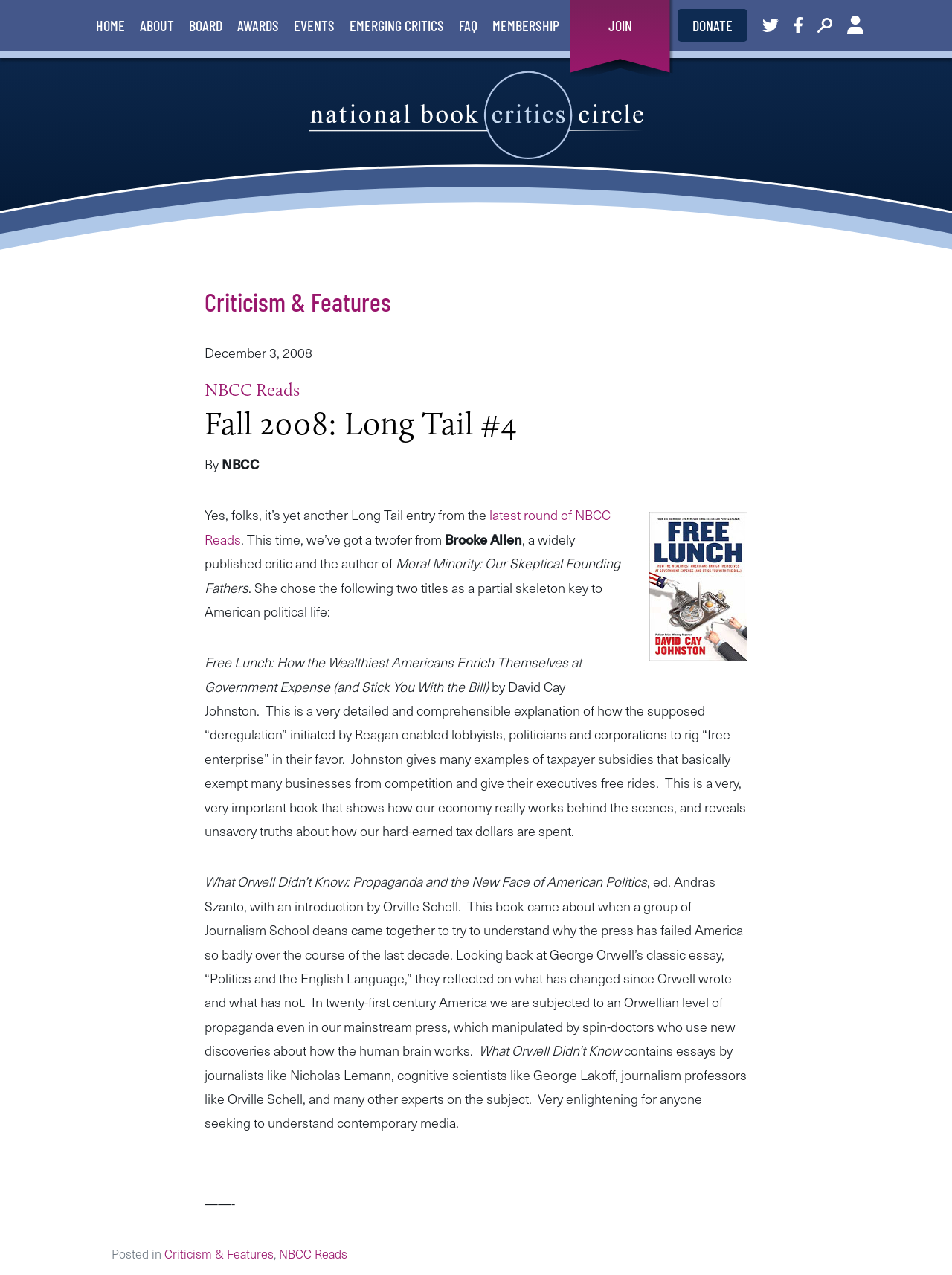Explain the webpage in detail, including its primary components.

This webpage is about the National Book Critics Circle, specifically featuring an article titled "Fall 2008: Long Tail #4". At the top, there is a navigation menu with 12 links, including "HOME", "ABOUT", "BOARD", and "SEARCH", among others. Below the navigation menu, there is a logo of the National Book Critics Circle, accompanied by a link to the organization's homepage.

The main content of the webpage is an article with a heading "NBCC Reads" and a subheading "Fall 2008: Long Tail #4". The article starts with a brief introduction, followed by a description of two book titles chosen by Brooke Allen, a widely published critic and author. The two book titles are "Free Lunch: How the Wealthiest Americans Enrich Themselves at Government Expense (and Stick You With the Bill)" by David Cay Johnston and "What Orwell Didn’t Know: Propaganda and the New Face of American Politics" edited by Andras Szanto.

The article provides a detailed summary of each book, including their content and significance. The first book is described as a comprehensive explanation of how the wealthy Americans enrich themselves at the expense of the government, while the second book is an anthology of essays that explore the role of propaganda in American politics.

At the bottom of the webpage, there is a footer section with a link to the "Criticism & Features" section and another link to "NBCC Reads".